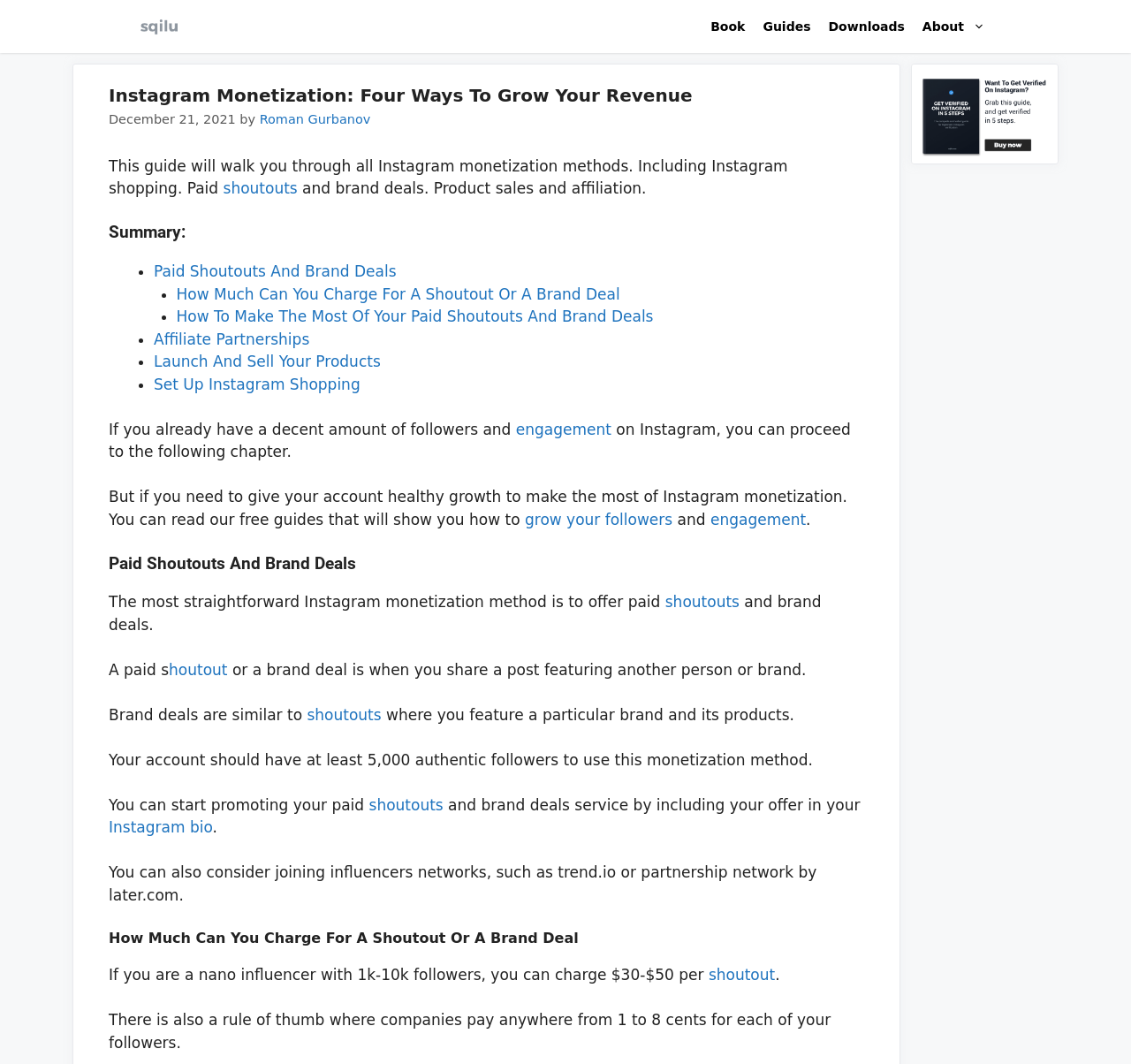Show the bounding box coordinates for the element that needs to be clicked to execute the following instruction: "Check the 'About' page". Provide the coordinates in the form of four float numbers between 0 and 1, i.e., [left, top, right, bottom].

[0.808, 0.0, 0.879, 0.05]